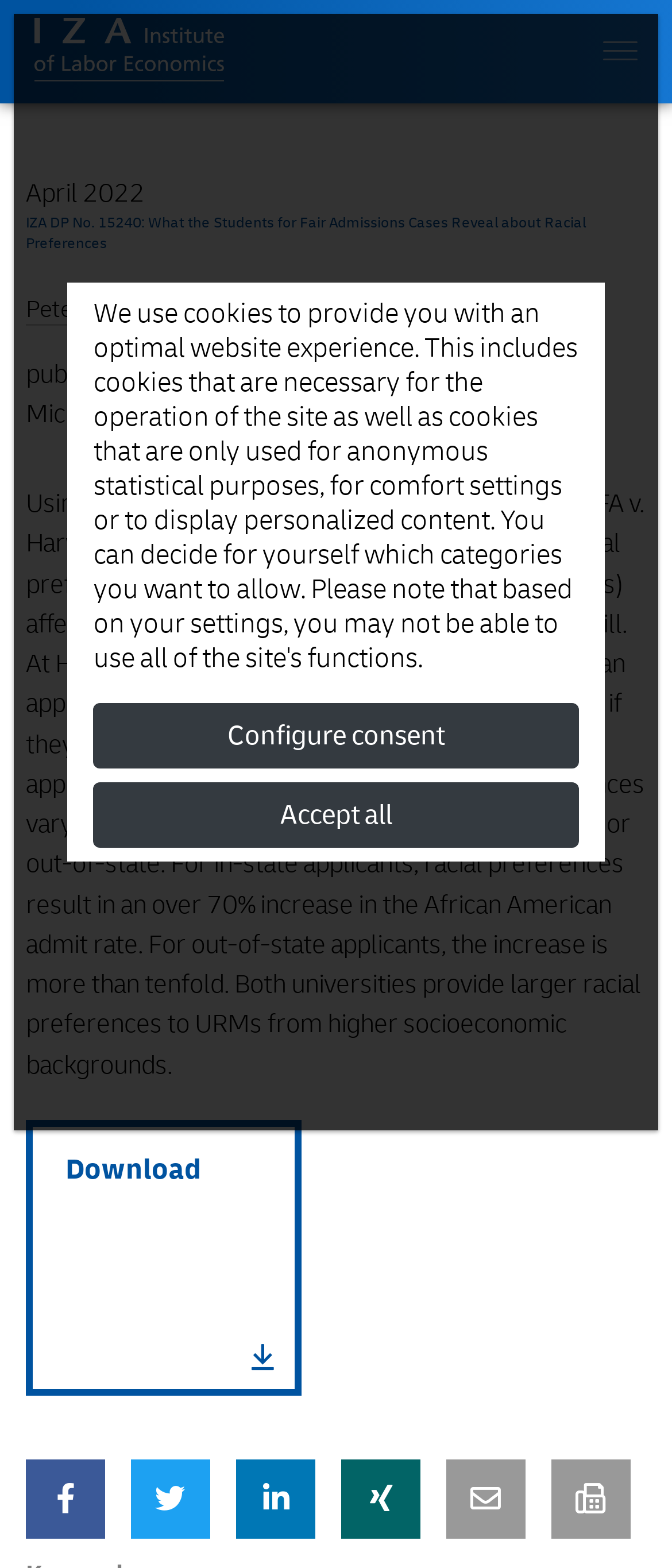Please provide a detailed answer to the question below by examining the image:
What is the journal where the article is published?

I found the journal name by looking at the static text element with the content 'published in: Journal of Political Economy Microeconomics, 2023, 1 (4), 615–668.' which is located near the middle of the webpage, indicating the journal where the article is published.